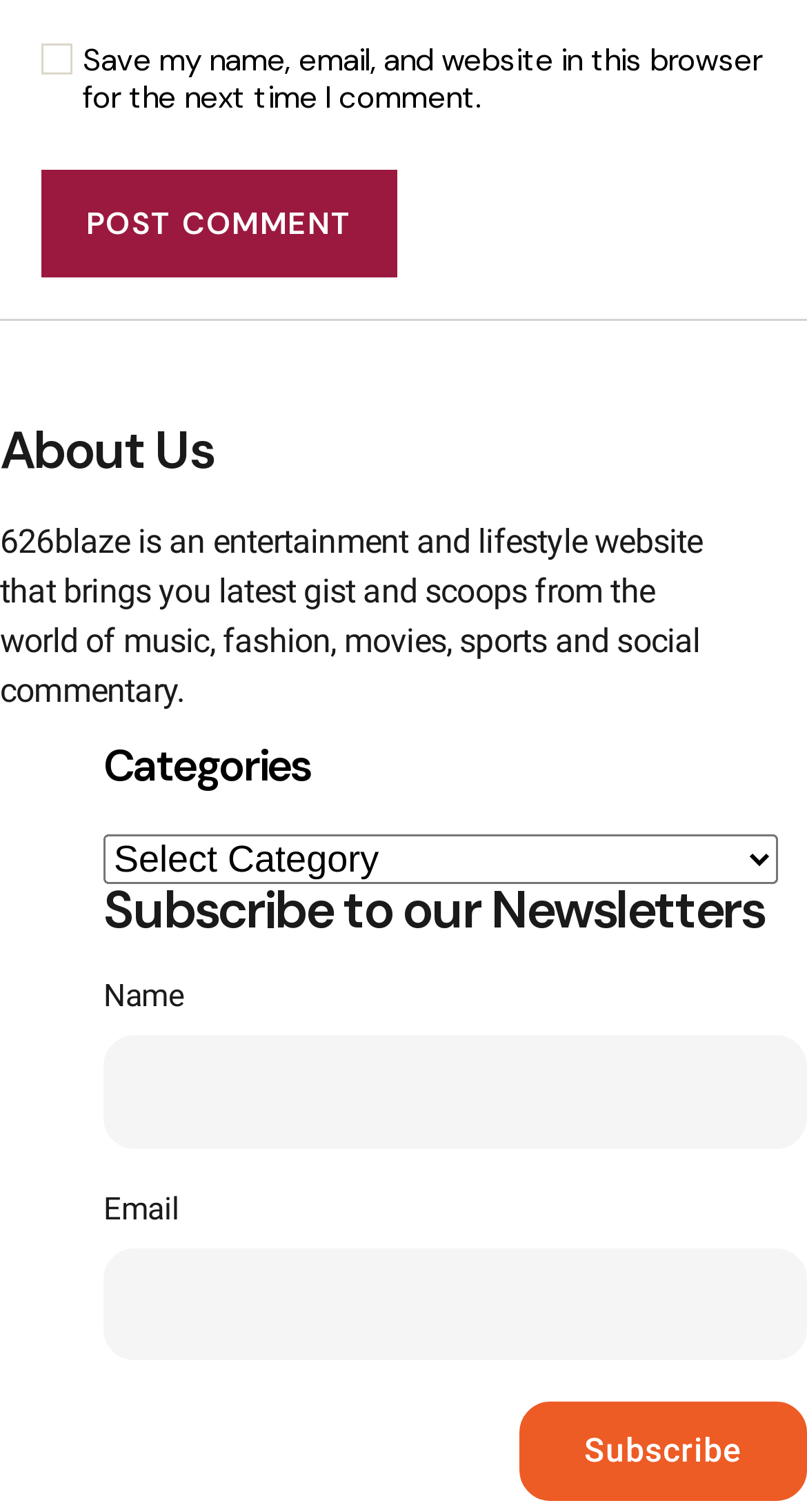Locate the bounding box coordinates of the UI element described by: "parent_node: Email name="form_fields[email]"". Provide the coordinates as four float numbers between 0 and 1, formatted as [left, top, right, bottom].

[0.128, 0.825, 1.0, 0.899]